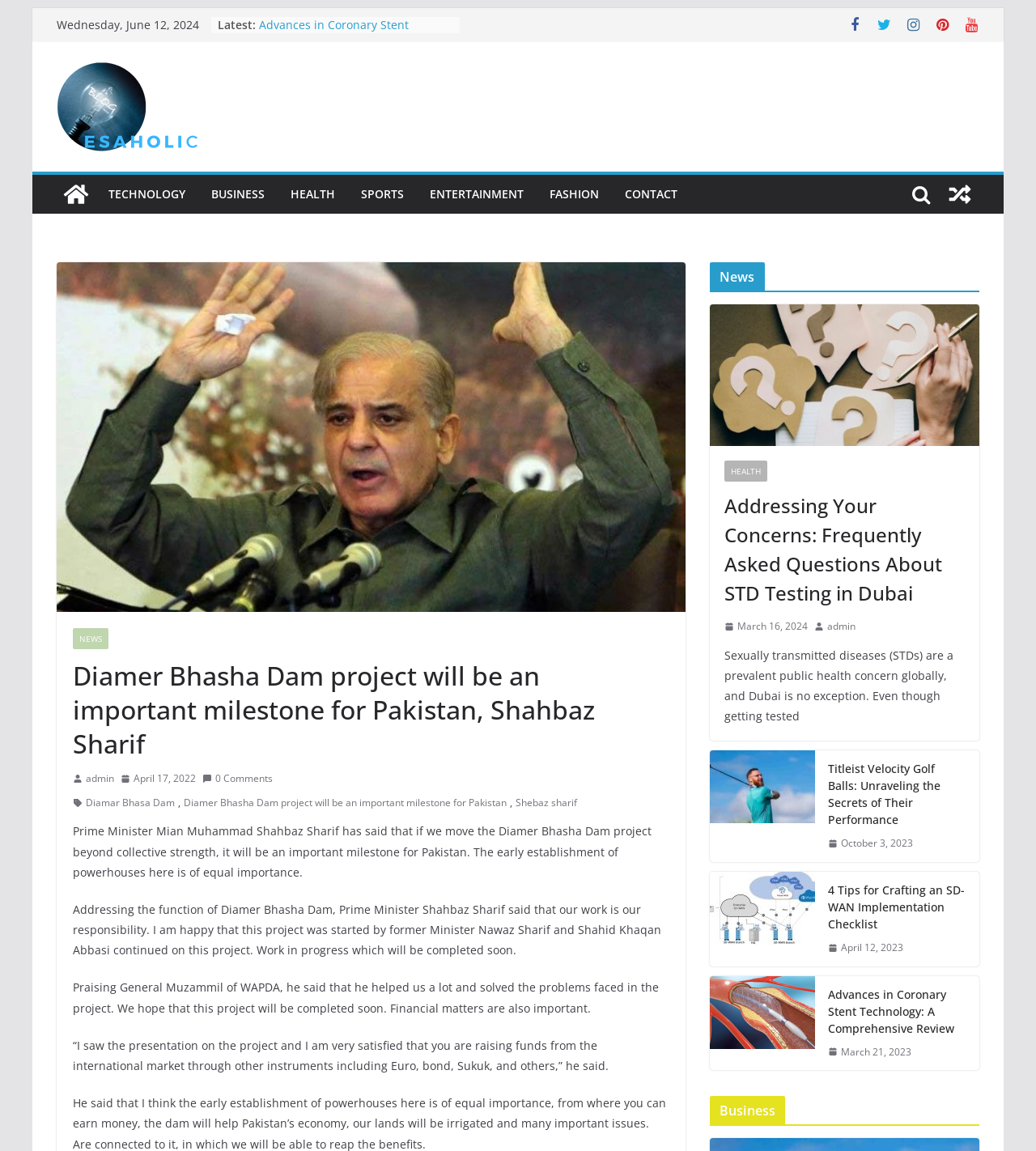Locate the bounding box coordinates of the element that needs to be clicked to carry out the instruction: "Check the latest news". The coordinates should be given as four float numbers ranging from 0 to 1, i.e., [left, top, right, bottom].

[0.21, 0.014, 0.247, 0.028]